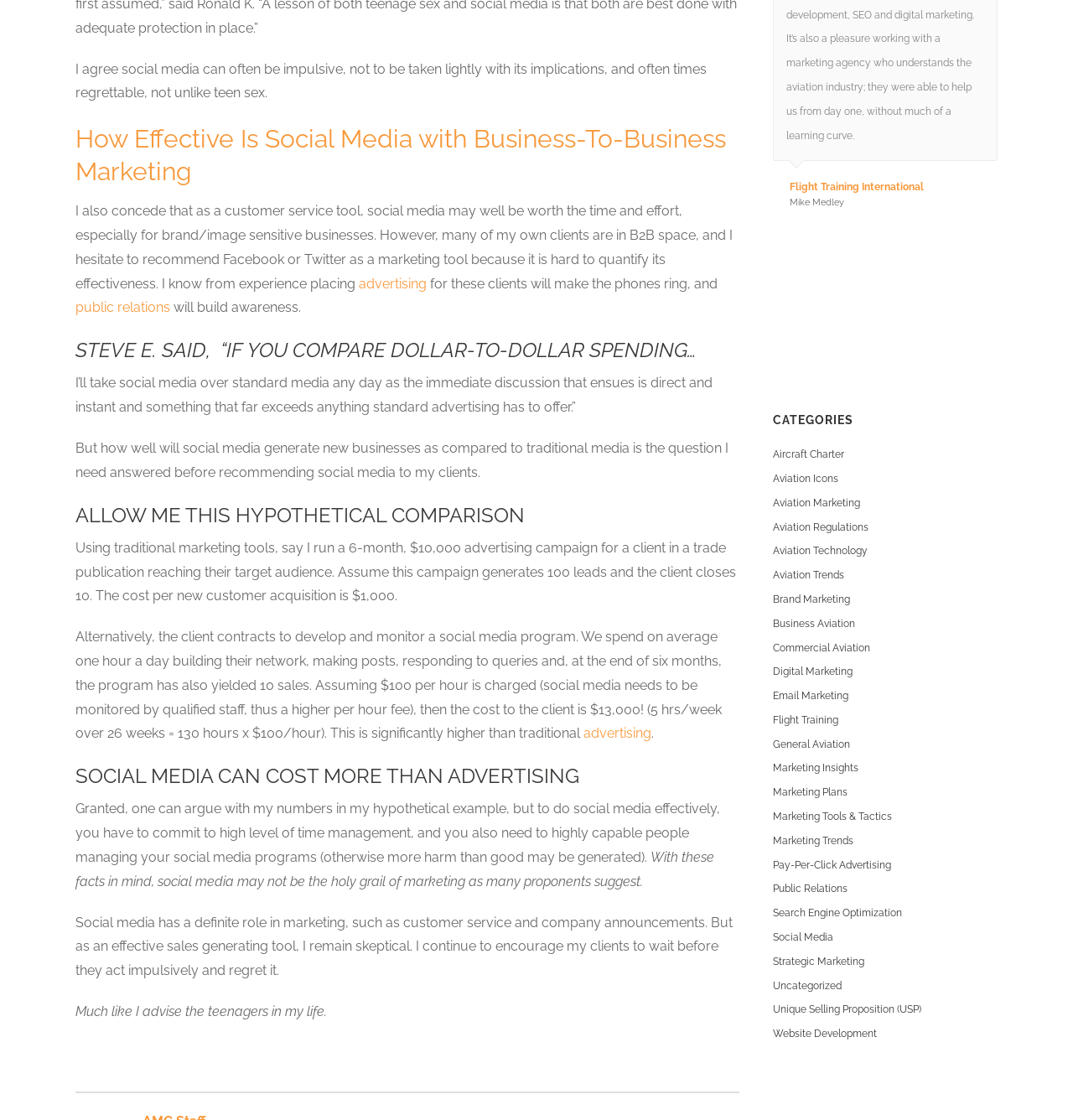What is the topic of the article?
Carefully analyze the image and provide a thorough answer to the question.

Based on the headings and content of the article, it appears to be discussing the effectiveness of social media in business-to-business marketing, comparing it to traditional marketing methods.